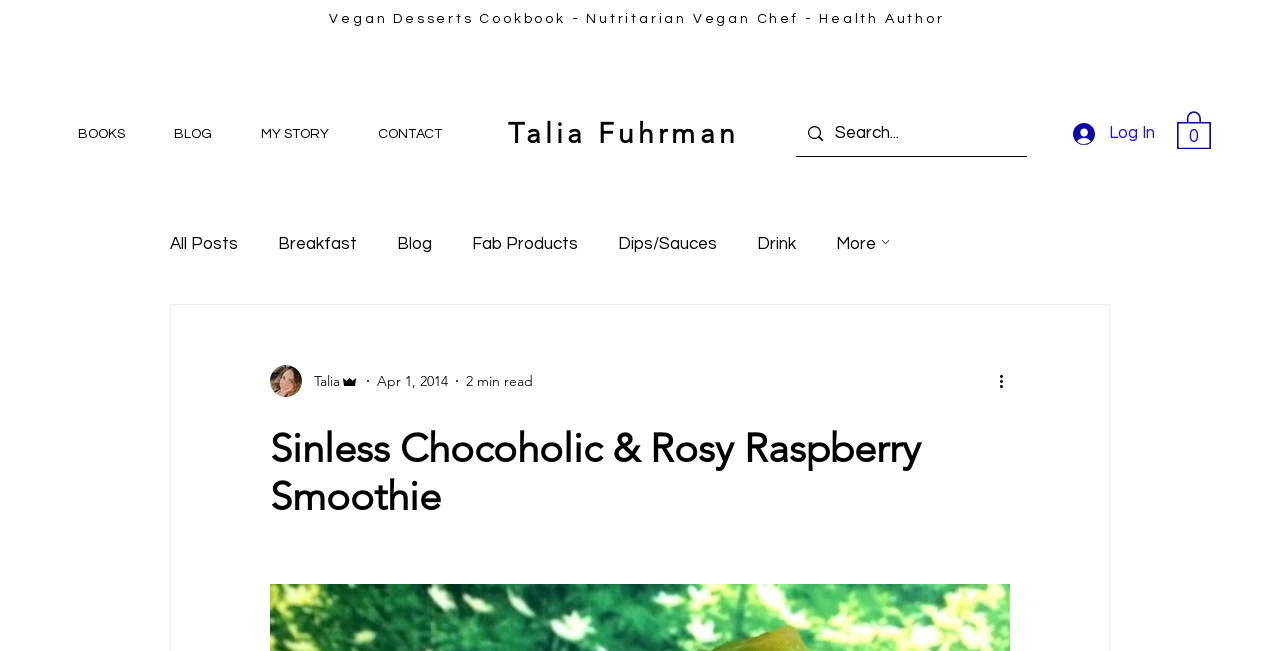Respond to the question below with a single word or phrase: How many navigation links are there?

5